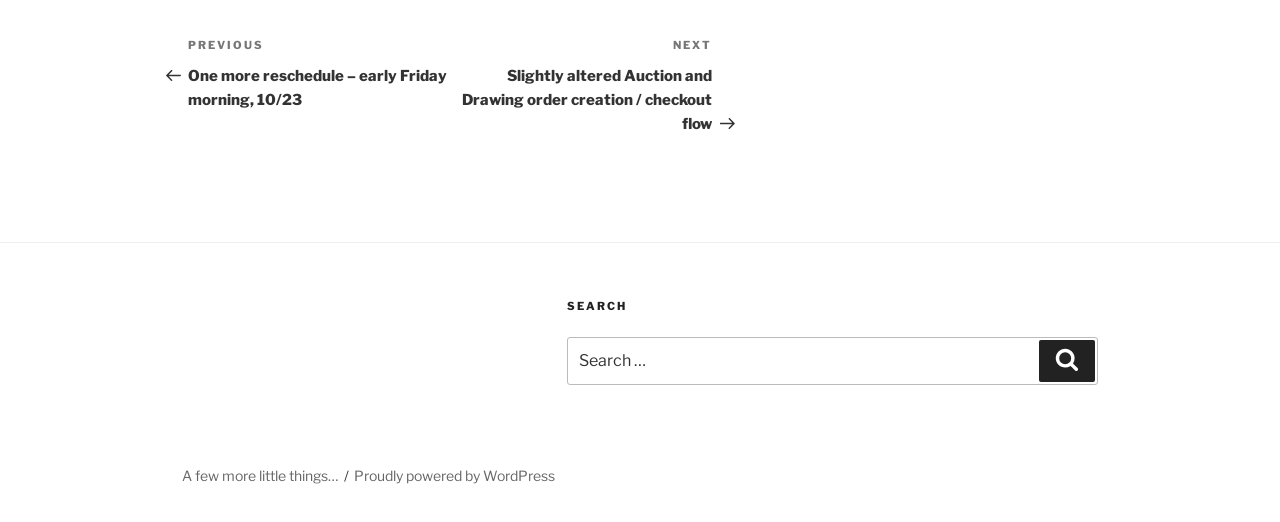Use a single word or phrase to answer the following:
How many links are in the footer section?

2